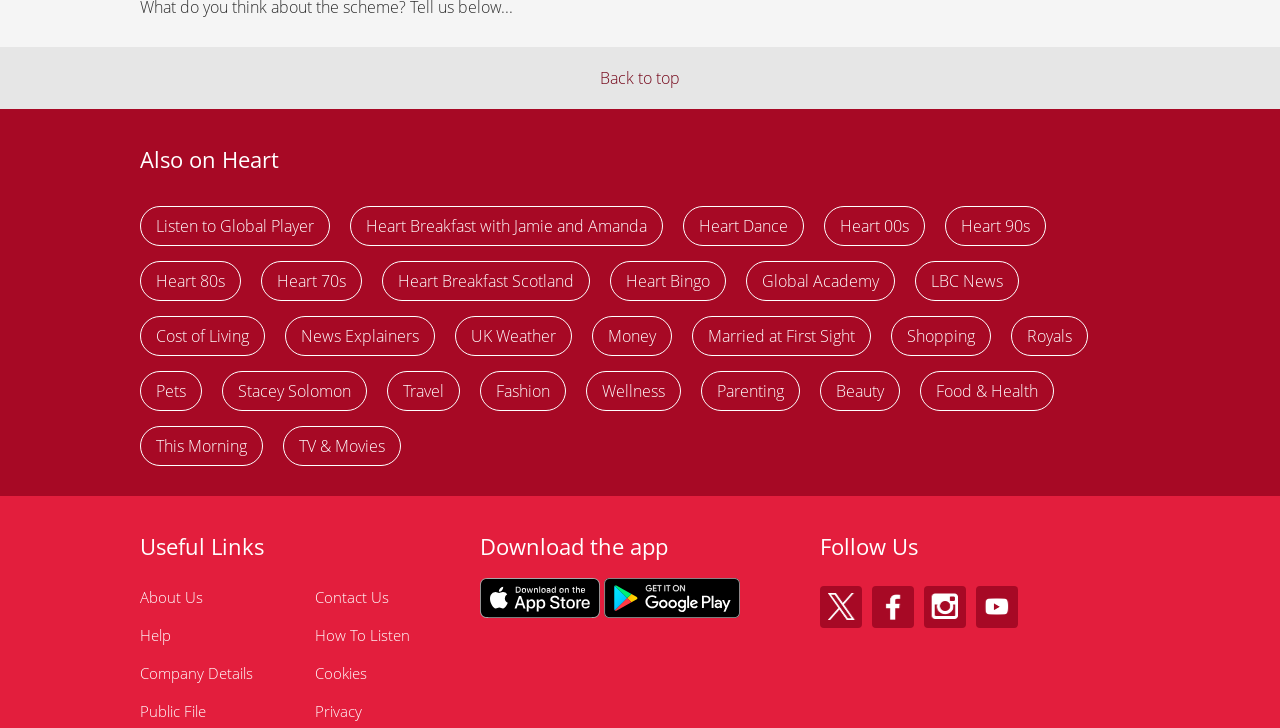Locate the bounding box coordinates of the clickable area needed to fulfill the instruction: "Get it on the app store".

[0.375, 0.79, 0.469, 0.845]